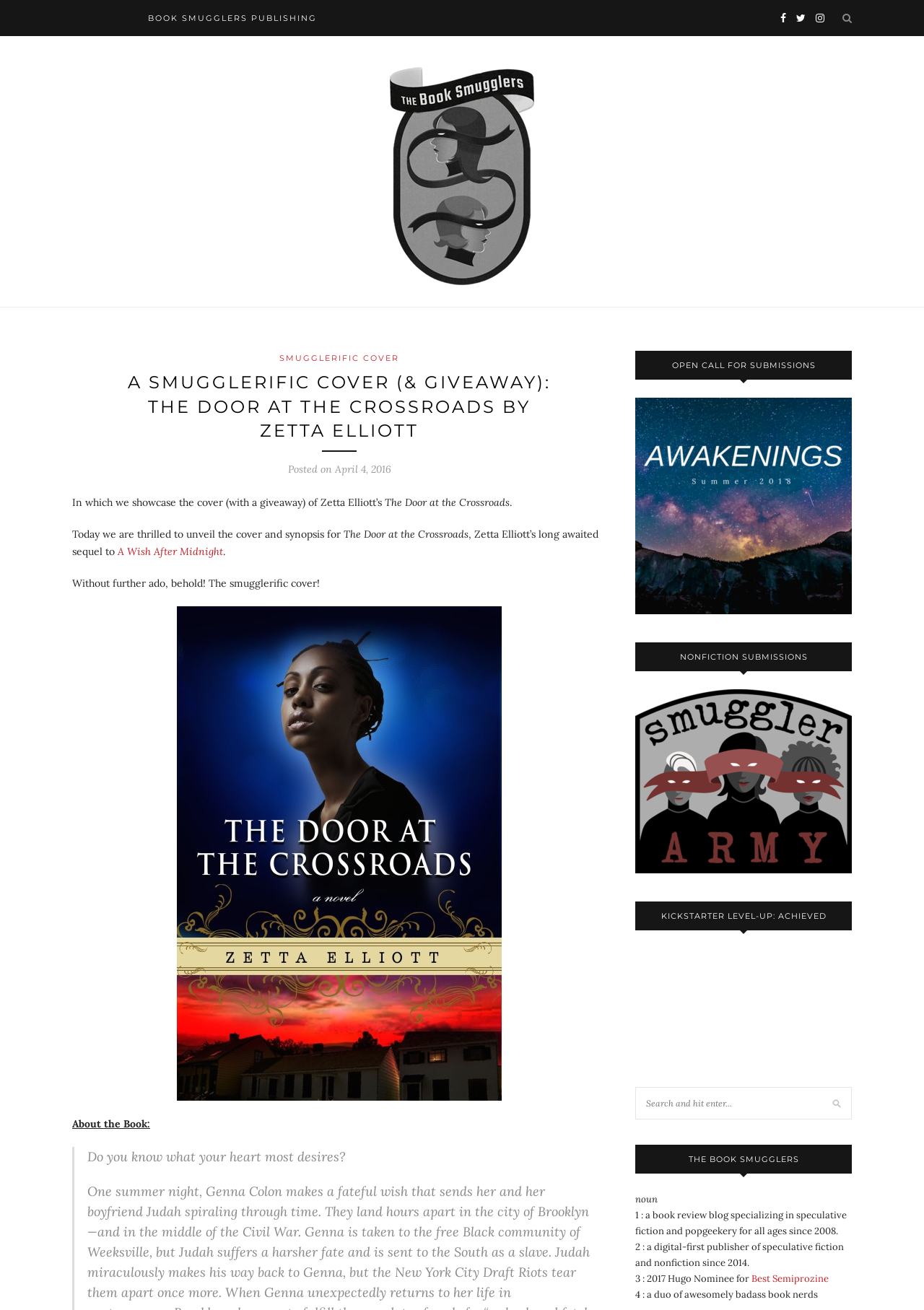Please answer the following query using a single word or phrase: 
What is the name of the publisher?

The Book Smugglers